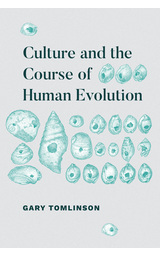Provide a comprehensive description of the image.

The image showcases the front cover of the book titled "Culture and the Course of Human Evolution" by Gary Tomlinson, published by the University of Chicago Press in 2018. The cover features a minimalist design with an arrangement of various shell-like shapes rendered in a soft turquoise hue against a light gray background. The title of the book is prominently displayed at the top in bold black lettering, and the author's name is placed at the bottom in a similar font style. This work delves into the rapid evolutionary development of modern Homo sapiens over the past 200,000 years, exploring the relationship between cultural and biological evolution. It presents a novel perspective on human origins, emphasizing the transformation of culture and human capabilities throughout history.